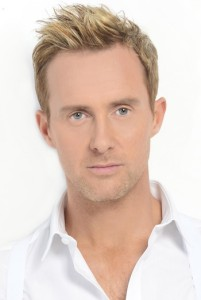Give a detailed account of everything present in the image.

The image features Ian ‘H’ Watkins, a well-known performer and member of the pop group Steps, famous for their chart-topping hits in the 1990s. In the photo, he presents a polished and professional appearance, characterized by his short, styled blonde hair and a clean, white shirt. This image likely reflects his charisma and persona as he prepares to take on the role of Joseph in a theatrical performance. Watkins, who hails from South Wales, brings a wealth of experience, having previously portrayed Joseph in London's West End. His role in the musical, coupled with his past musical fame, sets the scene for an engaging and memorable performance, highlighting both his vocal talent and stage presence.